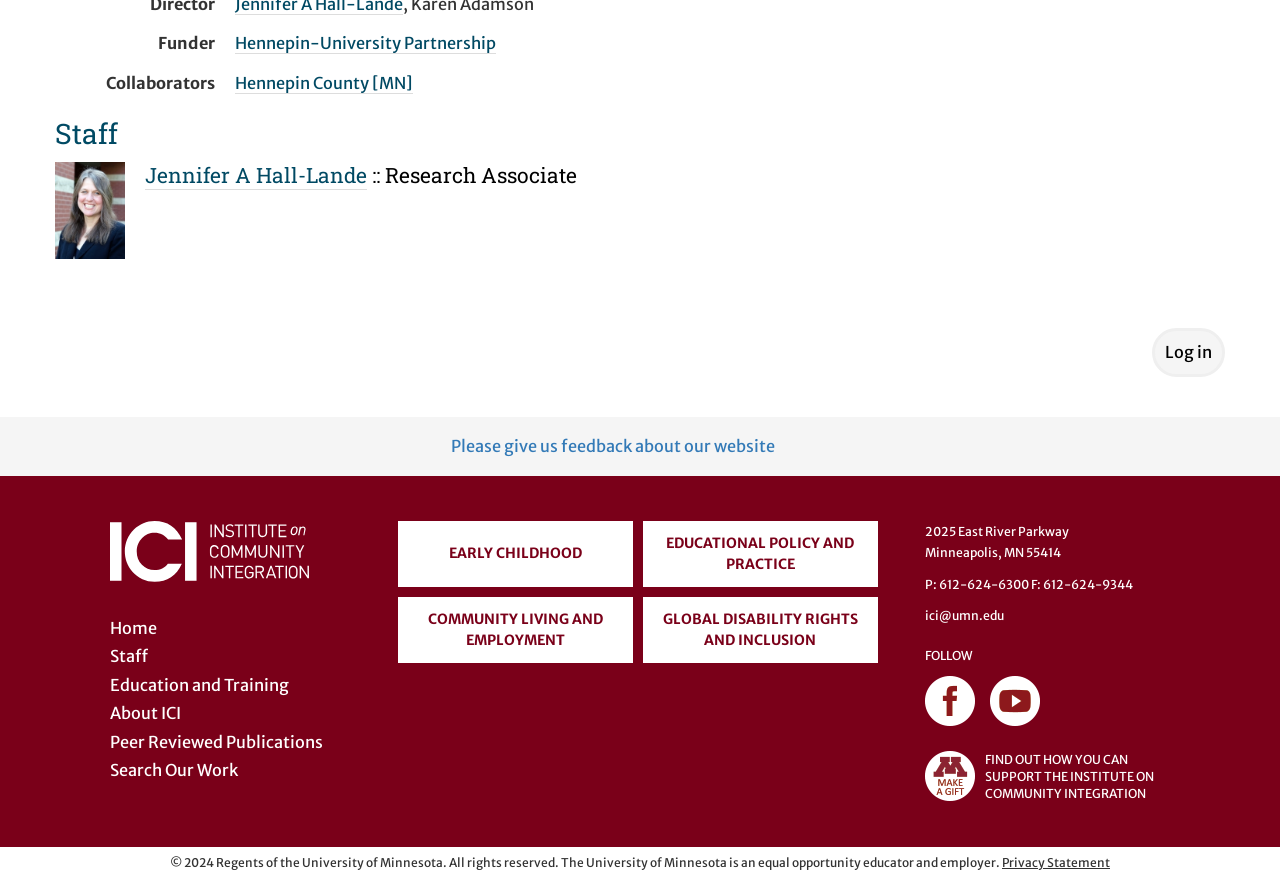Please locate the bounding box coordinates of the element's region that needs to be clicked to follow the instruction: "Search Our Work". The bounding box coordinates should be provided as four float numbers between 0 and 1, i.e., [left, top, right, bottom].

[0.086, 0.866, 0.186, 0.888]